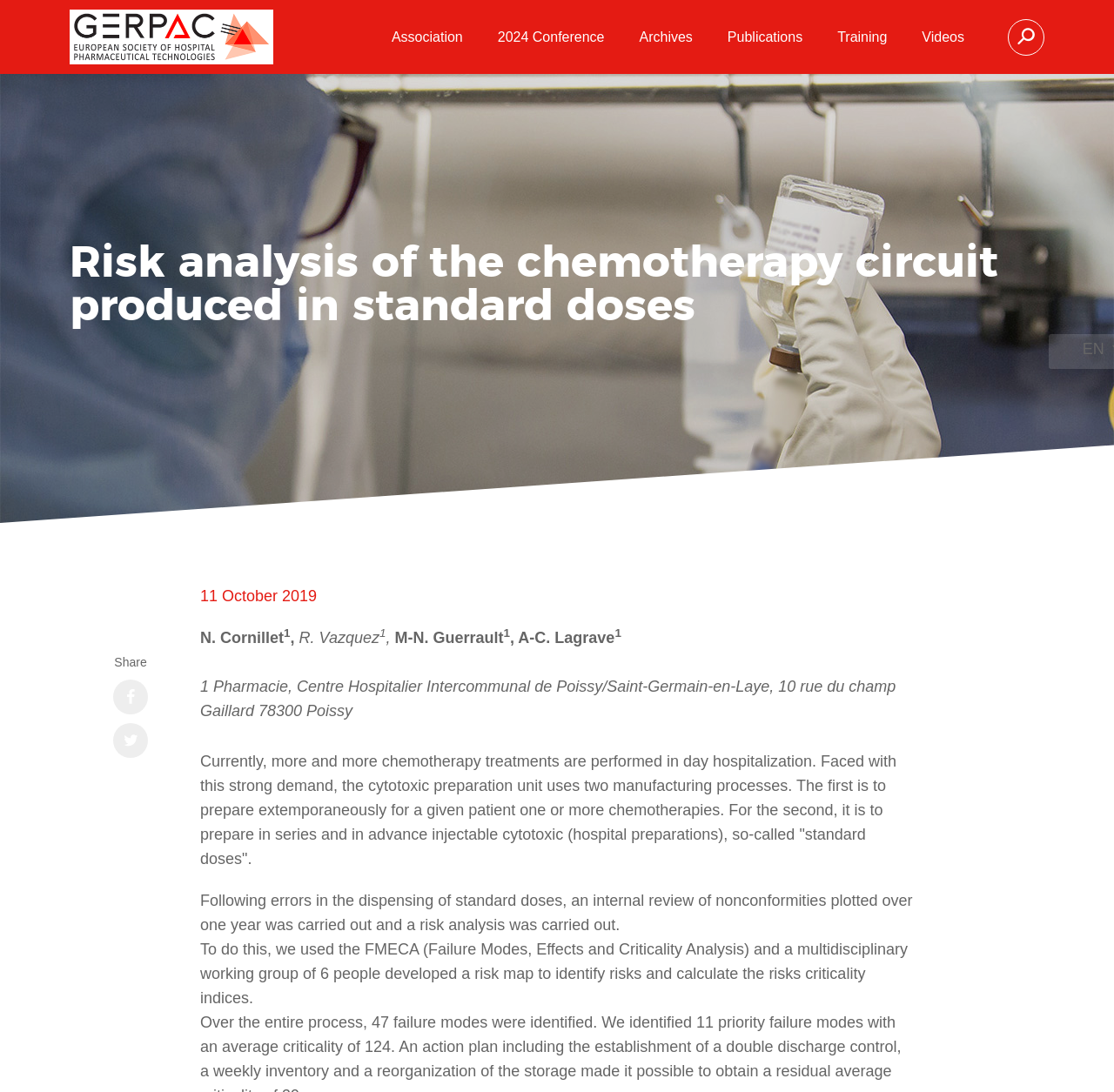Give a full account of the webpage's elements and their arrangement.

The webpage appears to be a research article or publication about risk analysis of chemotherapy circuits produced in standard doses. At the top, there is a navigation menu with links to "GERPAC", "Association", "2024 Conference", "Archives", "Publications", "Training", and "Videos". The language selection options "EN" and "FR" are located at the top right corner.

Below the navigation menu, the title "Risk analysis of the chemotherapy circuit produced in standard doses" is displayed prominently. The article's metadata, including the publication date "11 October 2019" and authors "N. Cornillet", "R. Vazquez", "M-N. Guerrault", and "A-C. Lagrave", are listed below the title.

The main content of the article is divided into several paragraphs. The first paragraph introduces the context of chemotherapy treatments in day hospitalization and the two manufacturing processes used by the cytotoxic preparation unit. The second paragraph explains the motivation for the risk analysis, which was prompted by errors in the dispensing of standard doses. The third paragraph describes the methodology used for the risk analysis, including the FMECA (Failure Modes, Effects and Criticality Analysis) and the development of a risk map by a multidisciplinary working group.

On the right side of the article, there is a complementary section with a "Share" button and social media links.